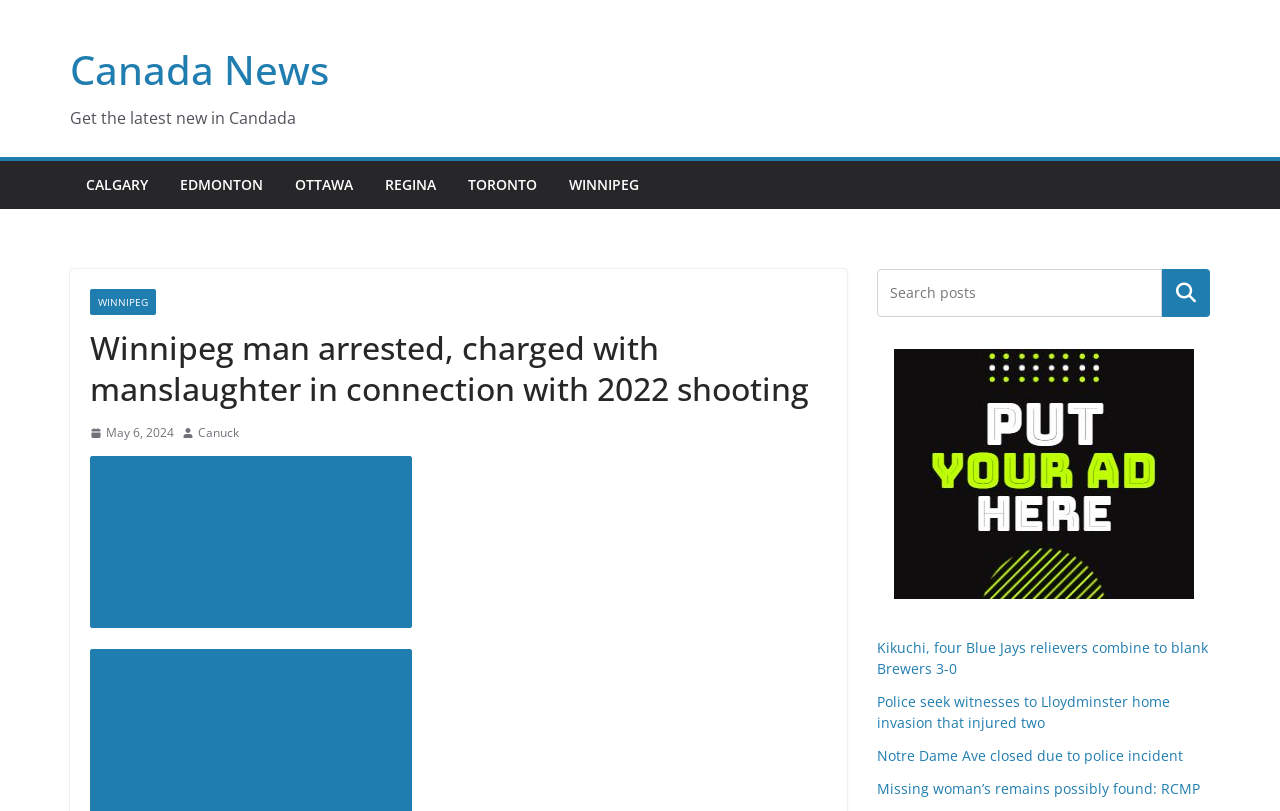How many images are there in the article?
Please answer using one word or phrase, based on the screenshot.

3